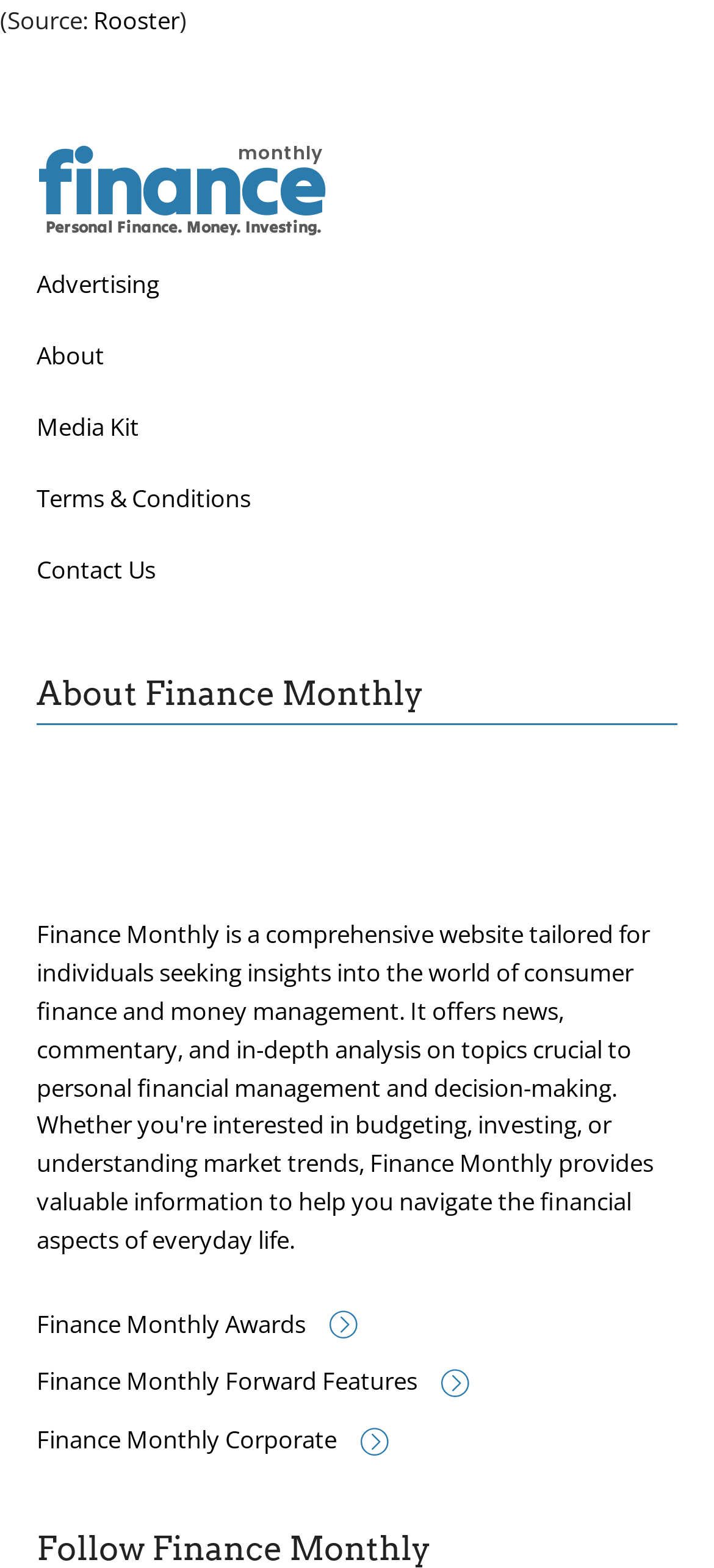Can you identify the bounding box coordinates of the clickable region needed to carry out this instruction: 'Explore Finance Monthly Awards'? The coordinates should be four float numbers within the range of 0 to 1, stated as [left, top, right, bottom].

[0.051, 0.832, 0.659, 0.856]